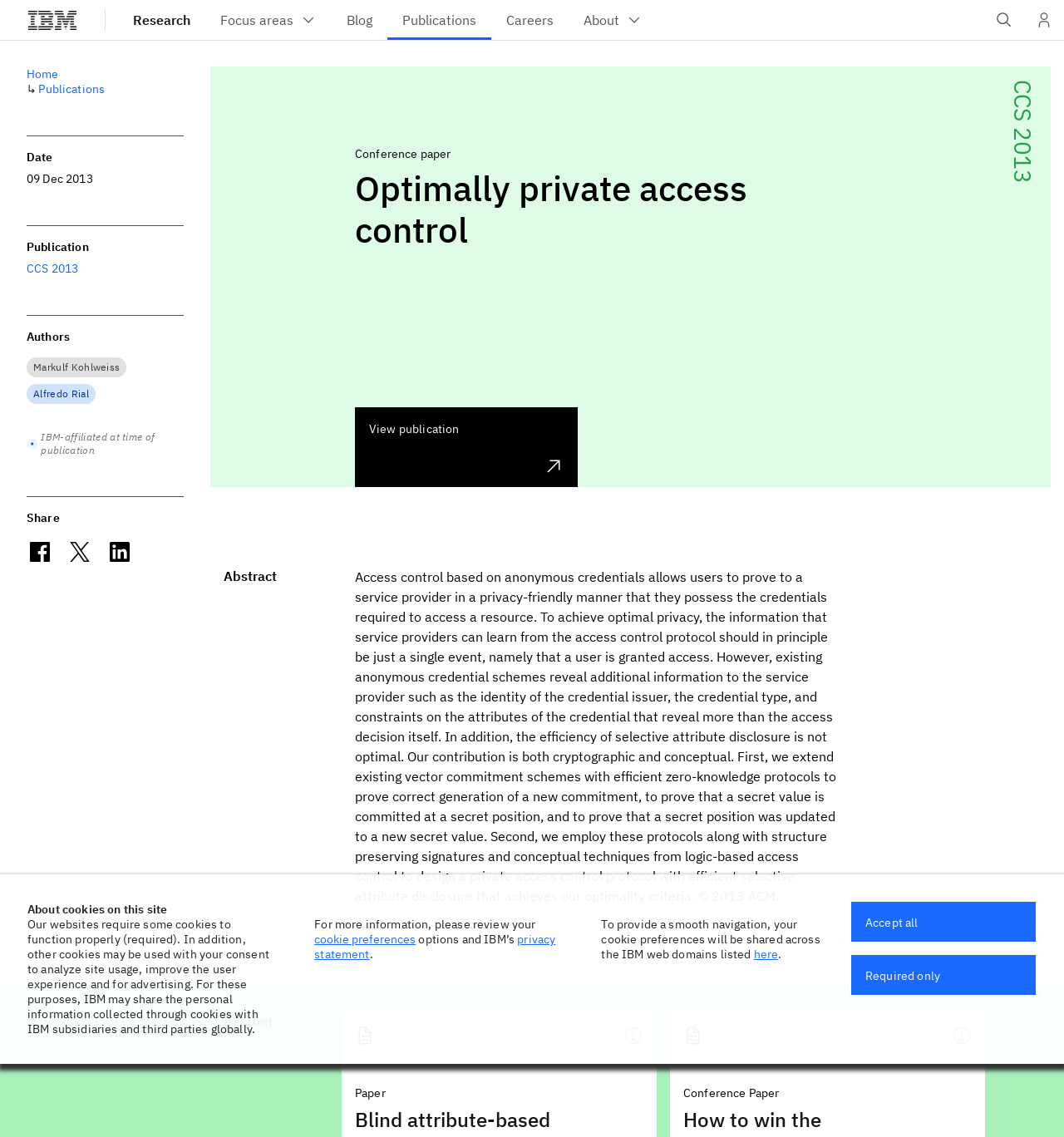Find the bounding box coordinates of the element I should click to carry out the following instruction: "Search for something".

[0.925, 0.0, 0.962, 0.035]